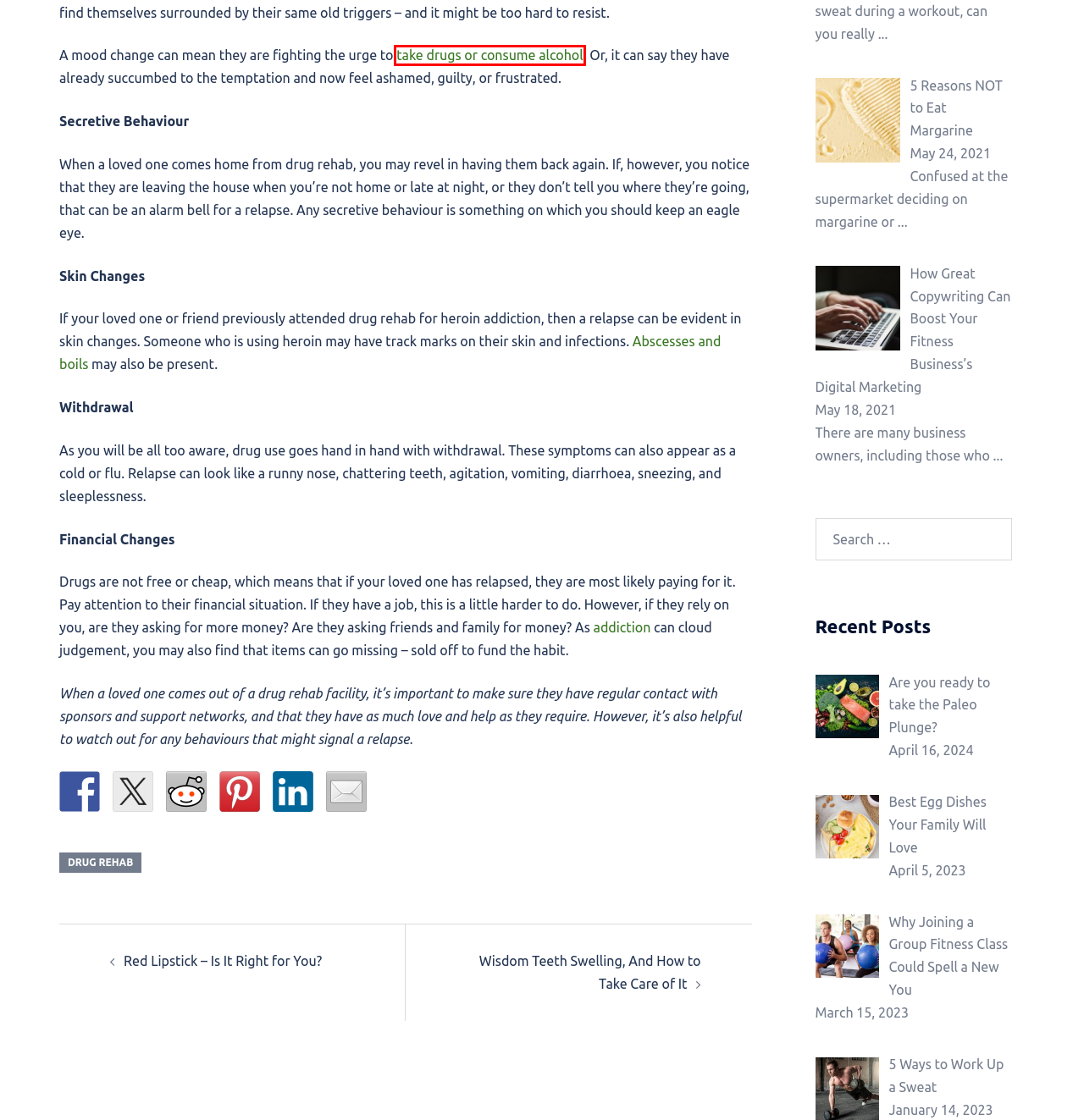You are looking at a screenshot of a webpage with a red bounding box around an element. Determine the best matching webpage description for the new webpage resulting from clicking the element in the red bounding box. Here are the descriptions:
A. Benefits of Journaling in Addiction Recovery – Bali Health Services
B. Contact – Essentials 4 Fitness
C. About Us – Essentials 4 Fitness
D. Travel – Essentials 4 Fitness
E. Health – Essentials 4 Fitness
F. Skin Abscess: Treatment, Symptoms, Antibiotics, Types, Surgery & At Home
G. Best Egg Dishes Your Family Will Love – Essentials 4 Fitness
H. Best Ways to Combat Drug Addiction – Essentials 4 Fitness

H